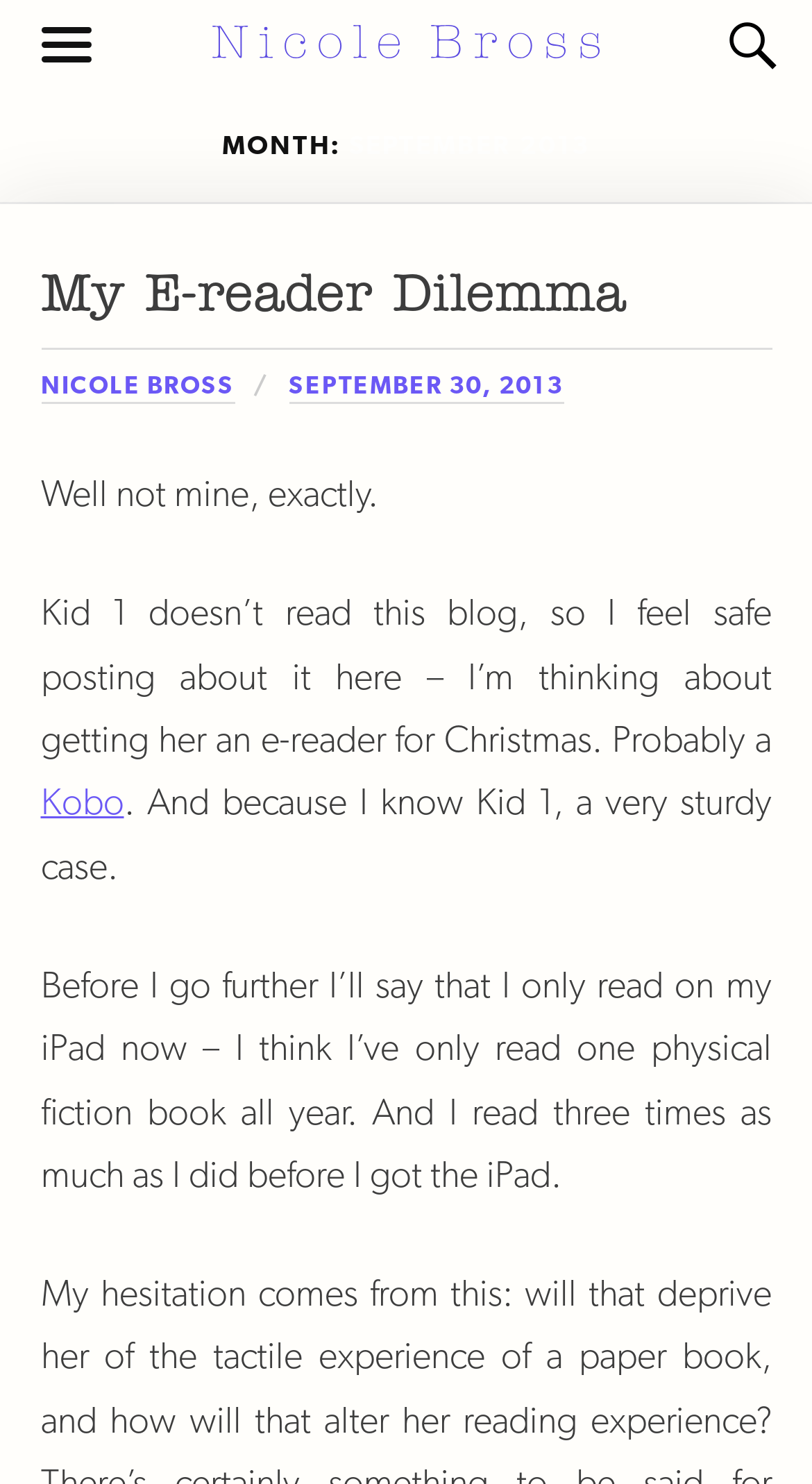What is the author considering getting for Christmas?
Please provide a single word or phrase answer based on the image.

an e-reader